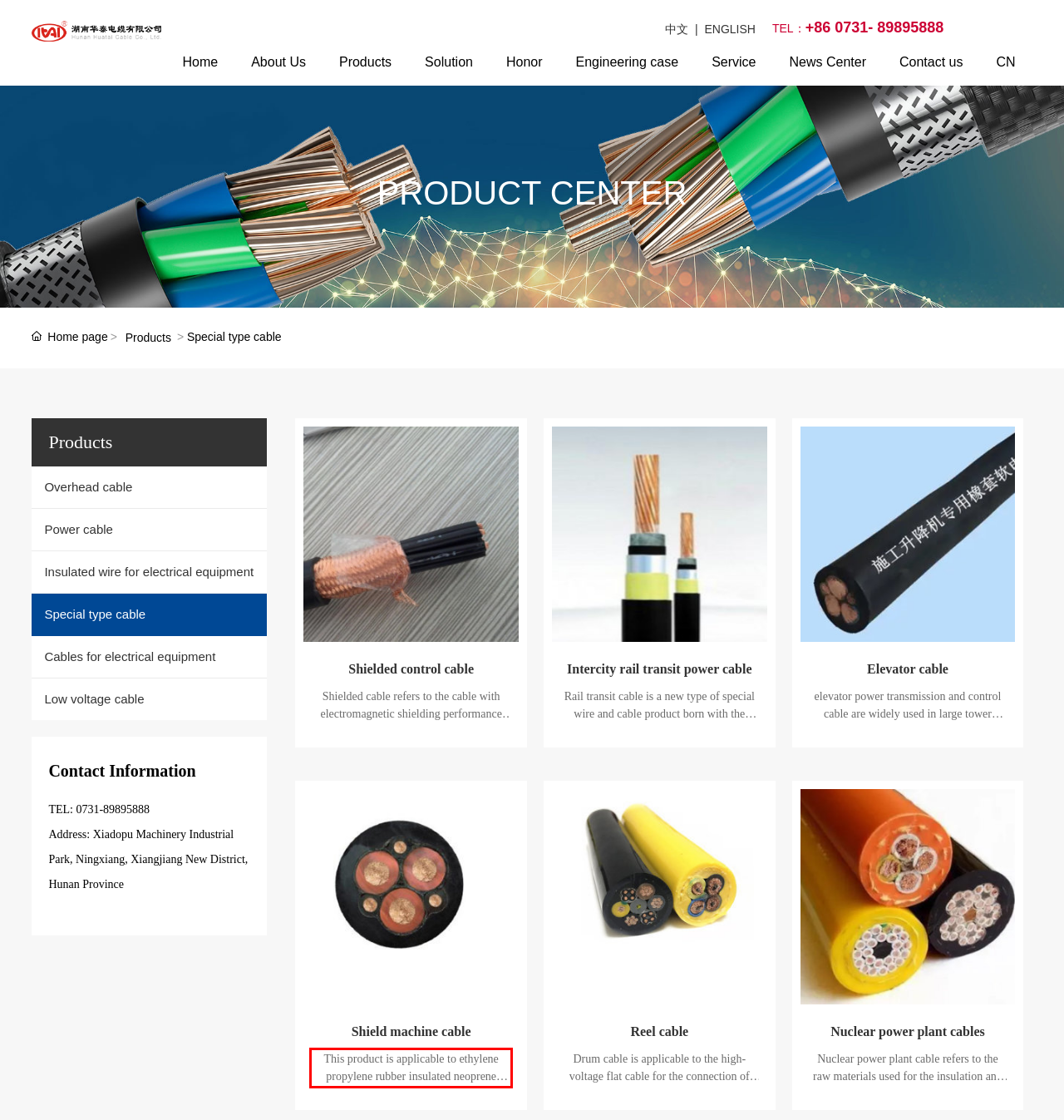Given a webpage screenshot with a red bounding box, perform OCR to read and deliver the text enclosed by the red bounding box.

This product is applicable to ethylene propylene rubber insulated neoprene rubber sheathed high-voltage rubber sheathed flexible cables for open-pit mines and underground excavation heavy equipment with rated voltage of 8.7/15kv and below